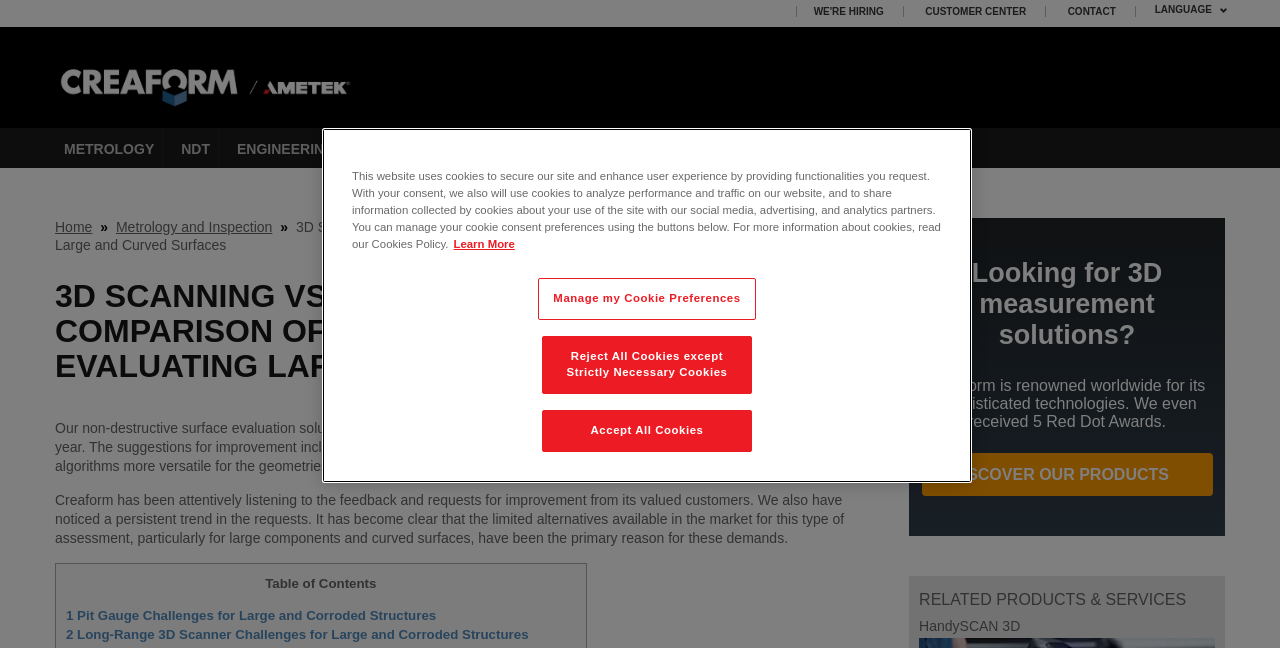Provide a thorough summary of the webpage.

The webpage is about comparing the effectiveness of manual techniques and long-range 3D scanners versus metrology-grade 3D scanners for assessing large and corroded structures. 

At the top left, there is a logo of "Creaform" with a link to its website. On the same line, there are several links to different sections of the website, including "CUSTOMER CENTER", "CONTACT", and "LANGUAGE". 

Below the logo, there is a navigation menu with links to various categories such as "METROLOGY", "NDT", "ENGINEERING SERVICES", and "SOLUTIONS". 

The main content of the webpage starts with a heading "3D SCANNING VS MANUAL TECHNIQUES: A COMPARISON OF THEIR EFFECTIVENESS IN EVALUATING LARGE AND CURVED SURFACES". 

Below the heading, there are two paragraphs of text discussing the feedback received from customers and the limitations of current assessment methods for large components and curved surfaces. 

On the right side of the page, there is a section with a heading "Looking for 3D measurement solutions?" and a brief description of Creaform's technologies. There is also a link to "DISCOVER OUR PRODUCTS" and a list of related products and services, including "HandySCAN 3D". 

At the bottom of the page, there is a cookie banner with a description of the website's cookie policy and buttons to manage cookie preferences.